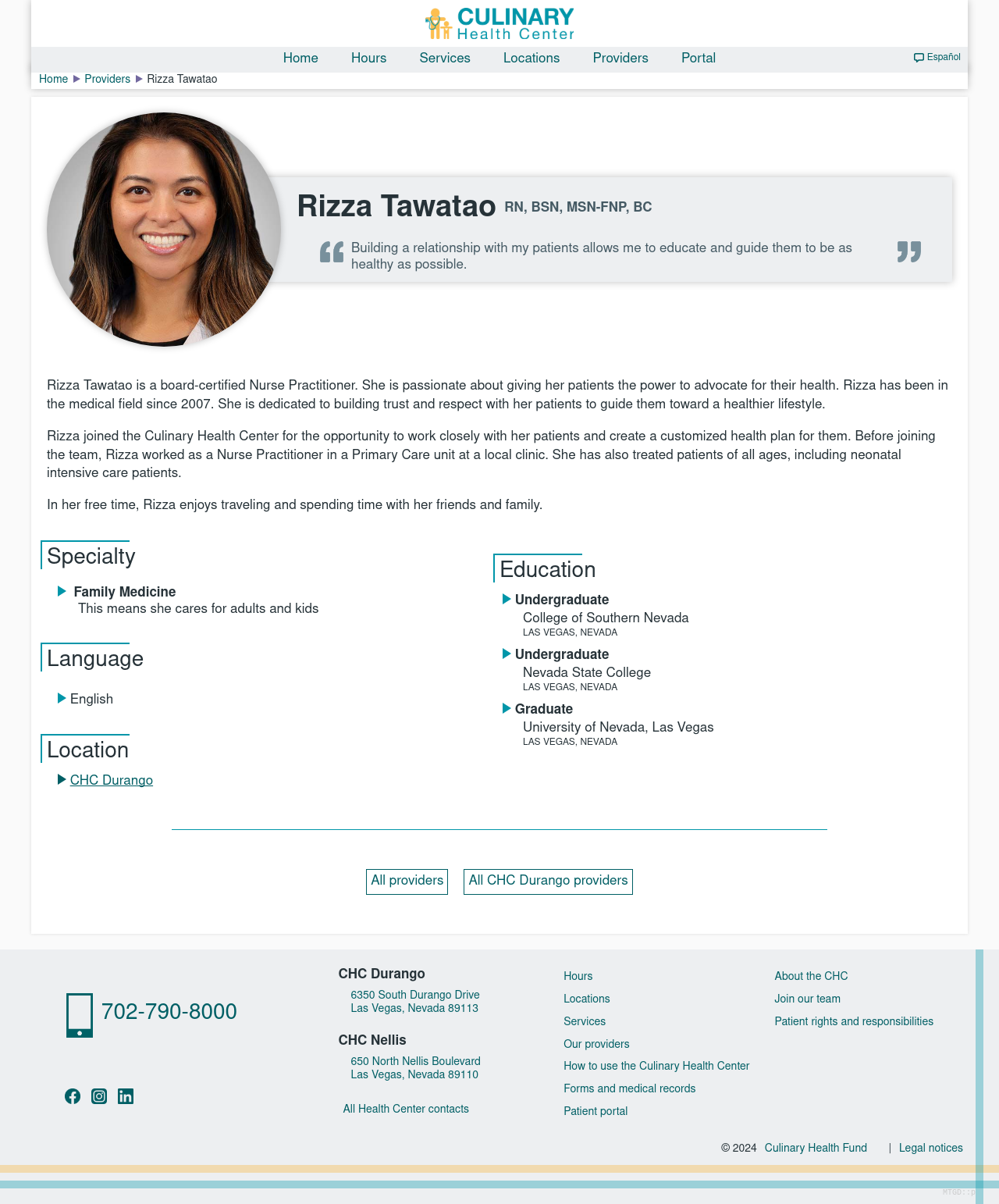Please answer the following question using a single word or phrase: 
What is Rizza Tawatao's specialty?

Family Medicine